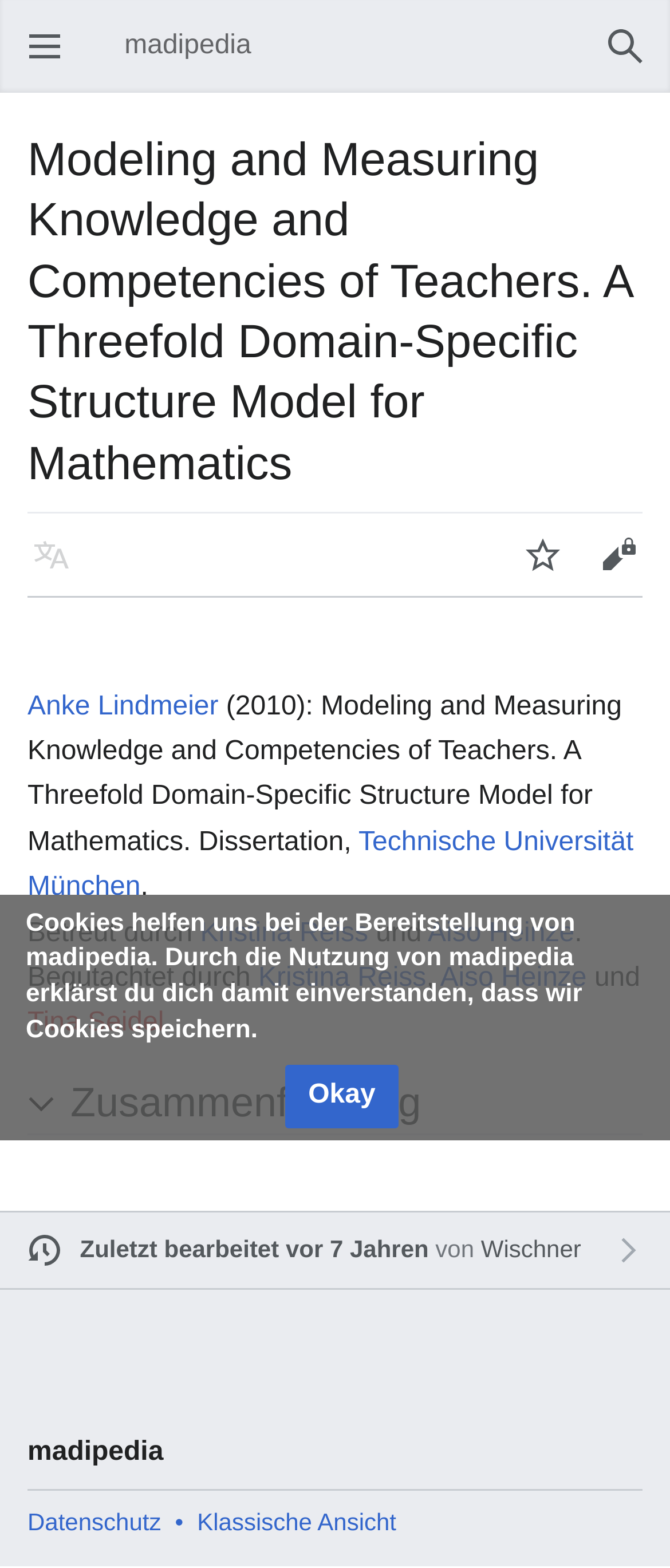Could you please study the image and provide a detailed answer to the question:
What is the name of the university mentioned?

I found the answer by looking at the link text 'Technische Universität München' which is located below the dissertation title.